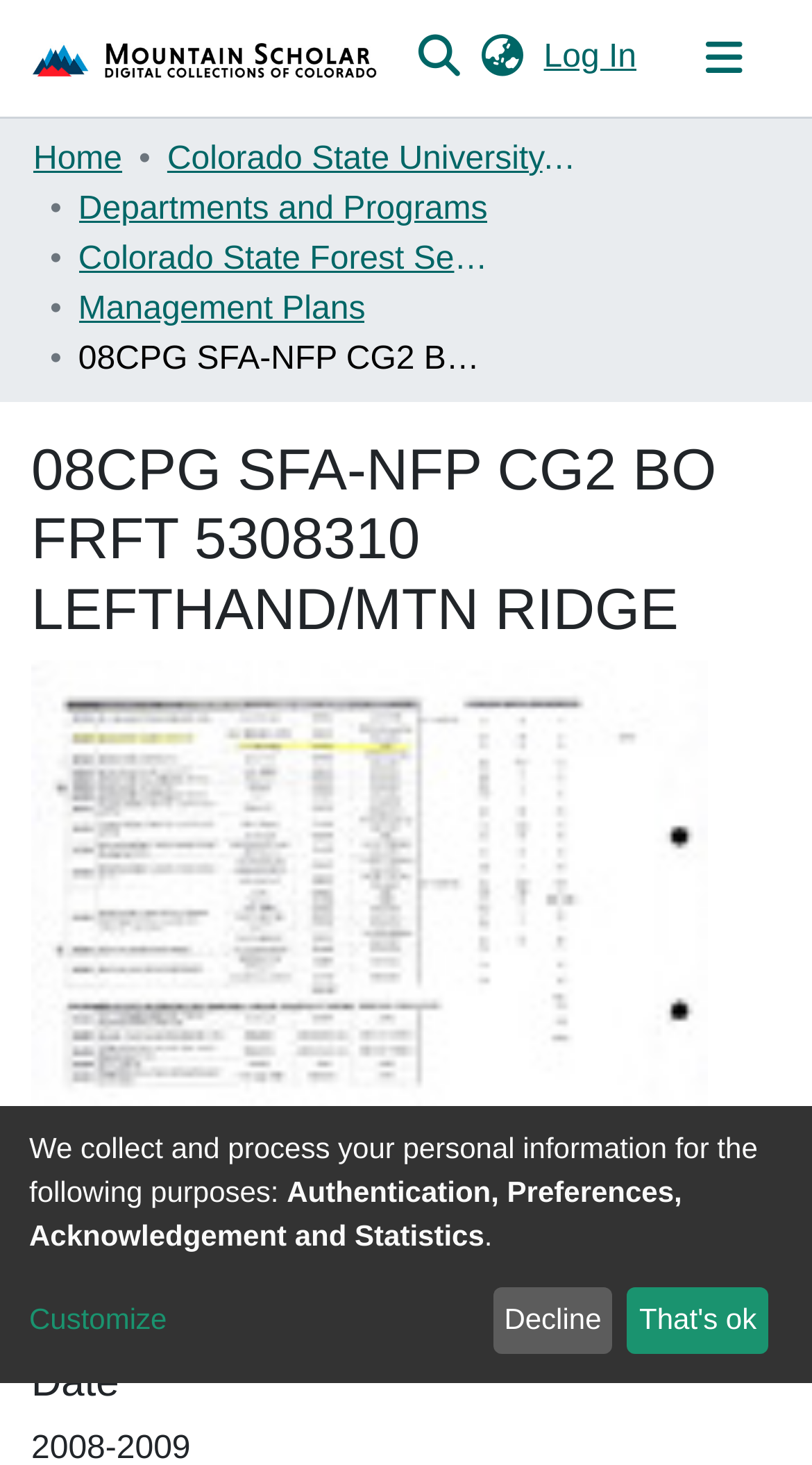Answer the question using only one word or a concise phrase: How many files are listed on the page?

1